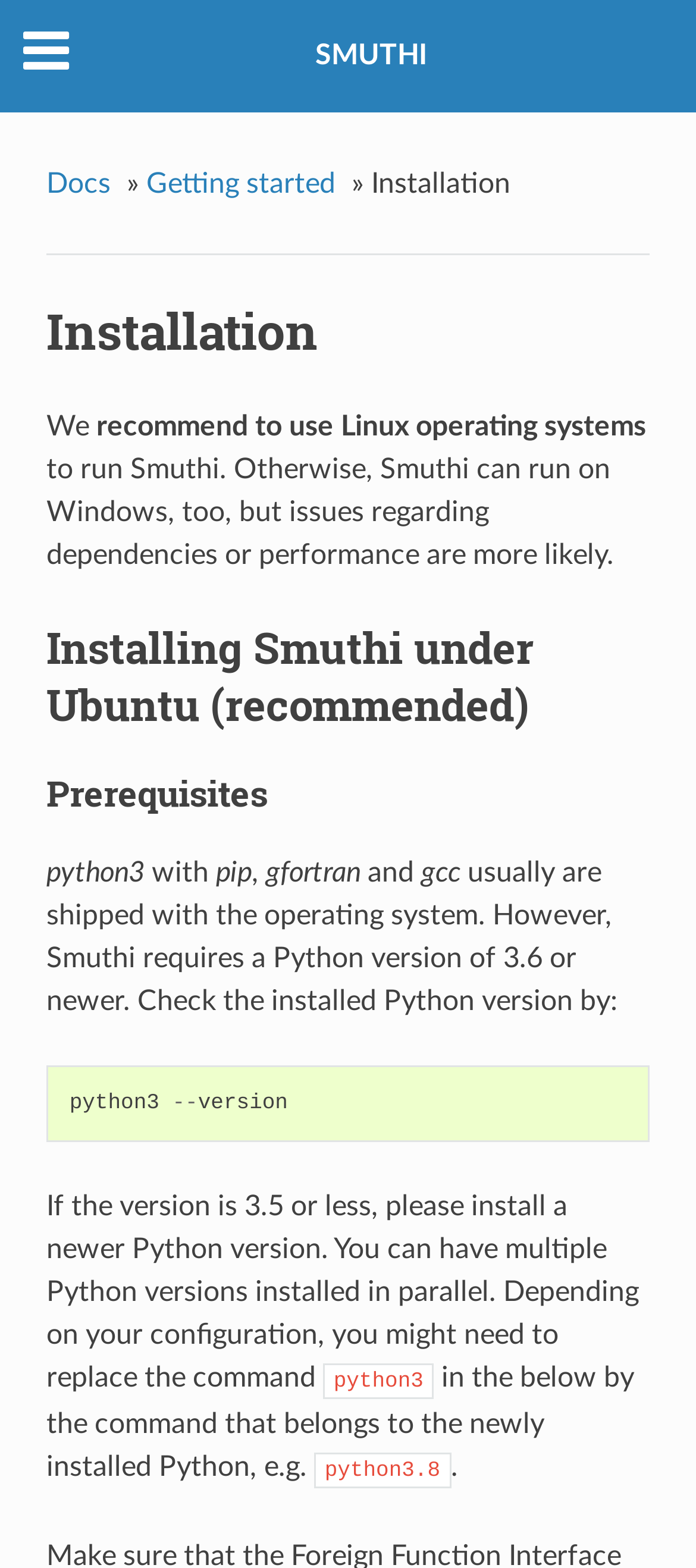What is the recommended operating system to run Smuthi?
Craft a detailed and extensive response to the question.

According to the webpage, it is recommended to use Linux operating systems to run Smuthi, as issues regarding dependencies or performance are more likely to occur on Windows.